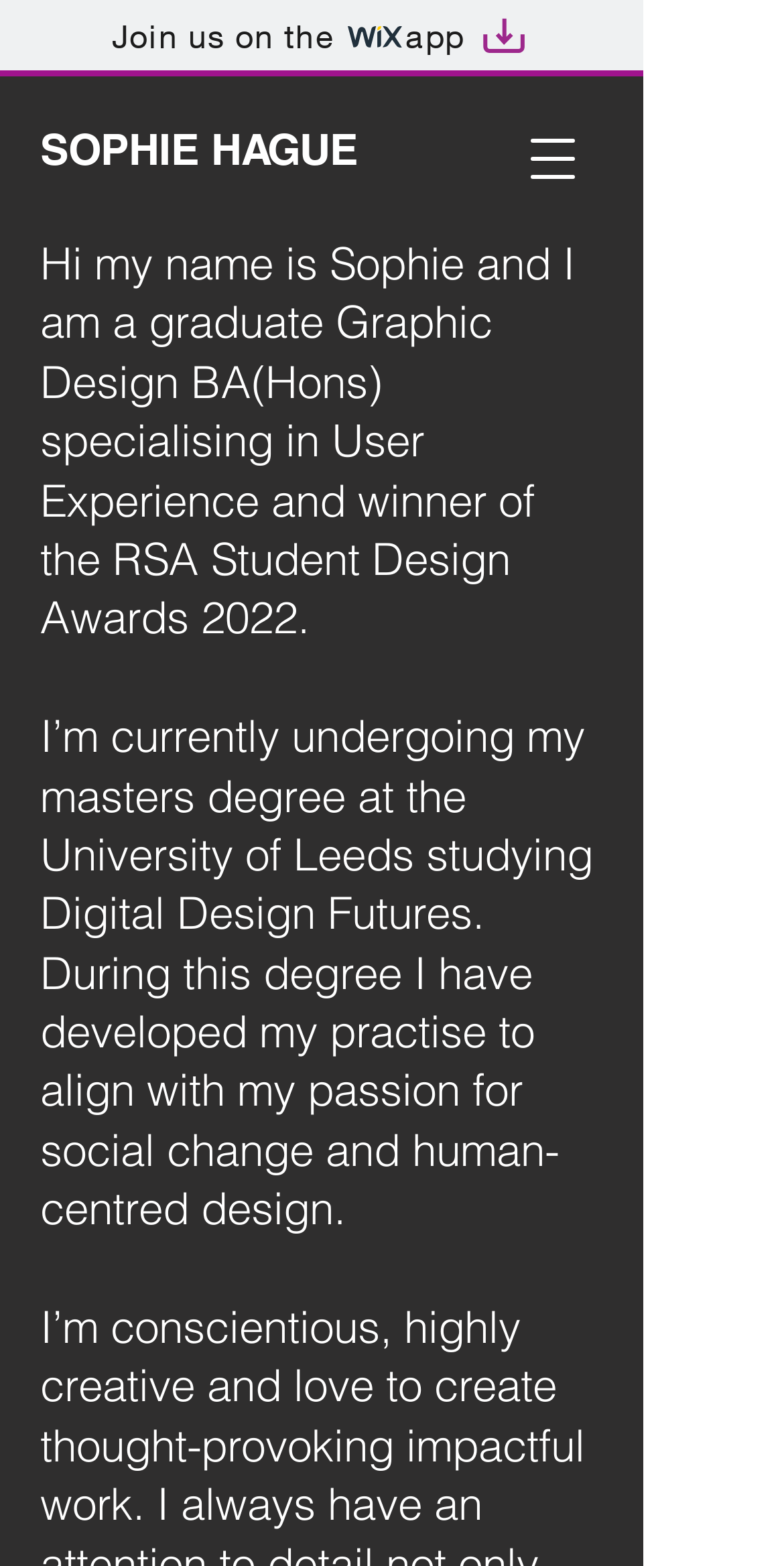Given the description "SOPHIE HAGUE", determine the bounding box of the corresponding UI element.

[0.051, 0.069, 0.662, 0.123]